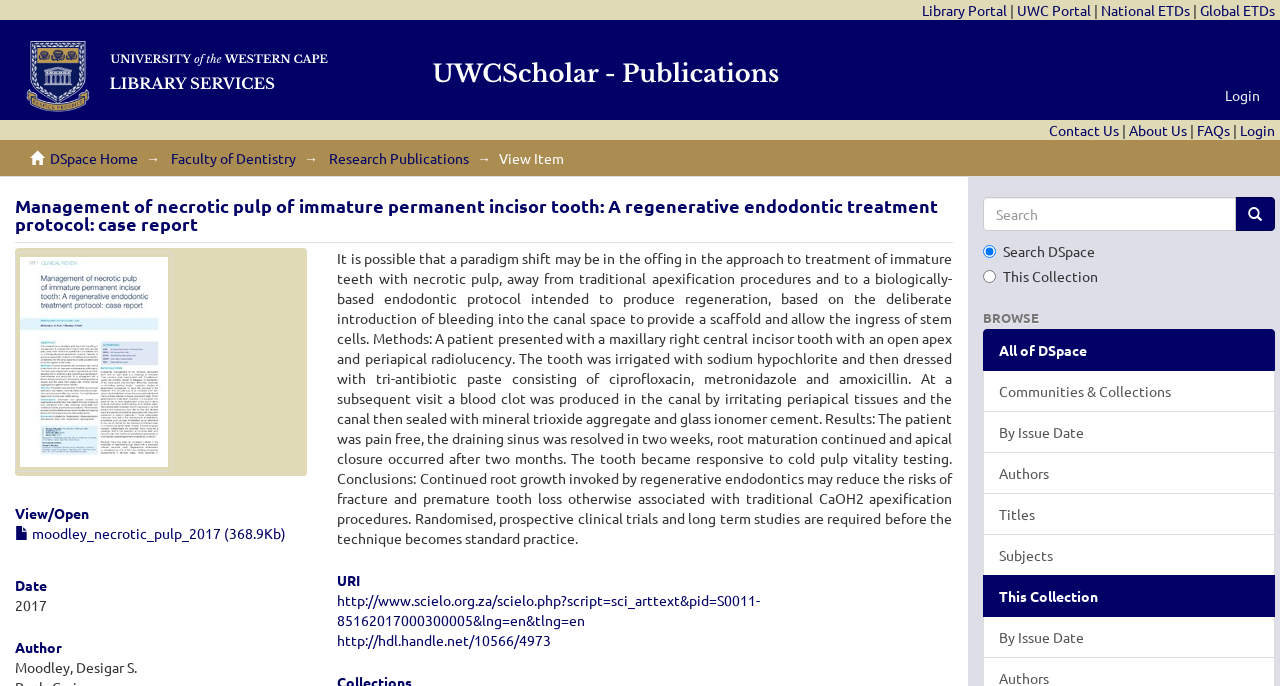Pinpoint the bounding box coordinates of the clickable element to carry out the following instruction: "Login to the system."

[0.945, 0.102, 0.996, 0.175]